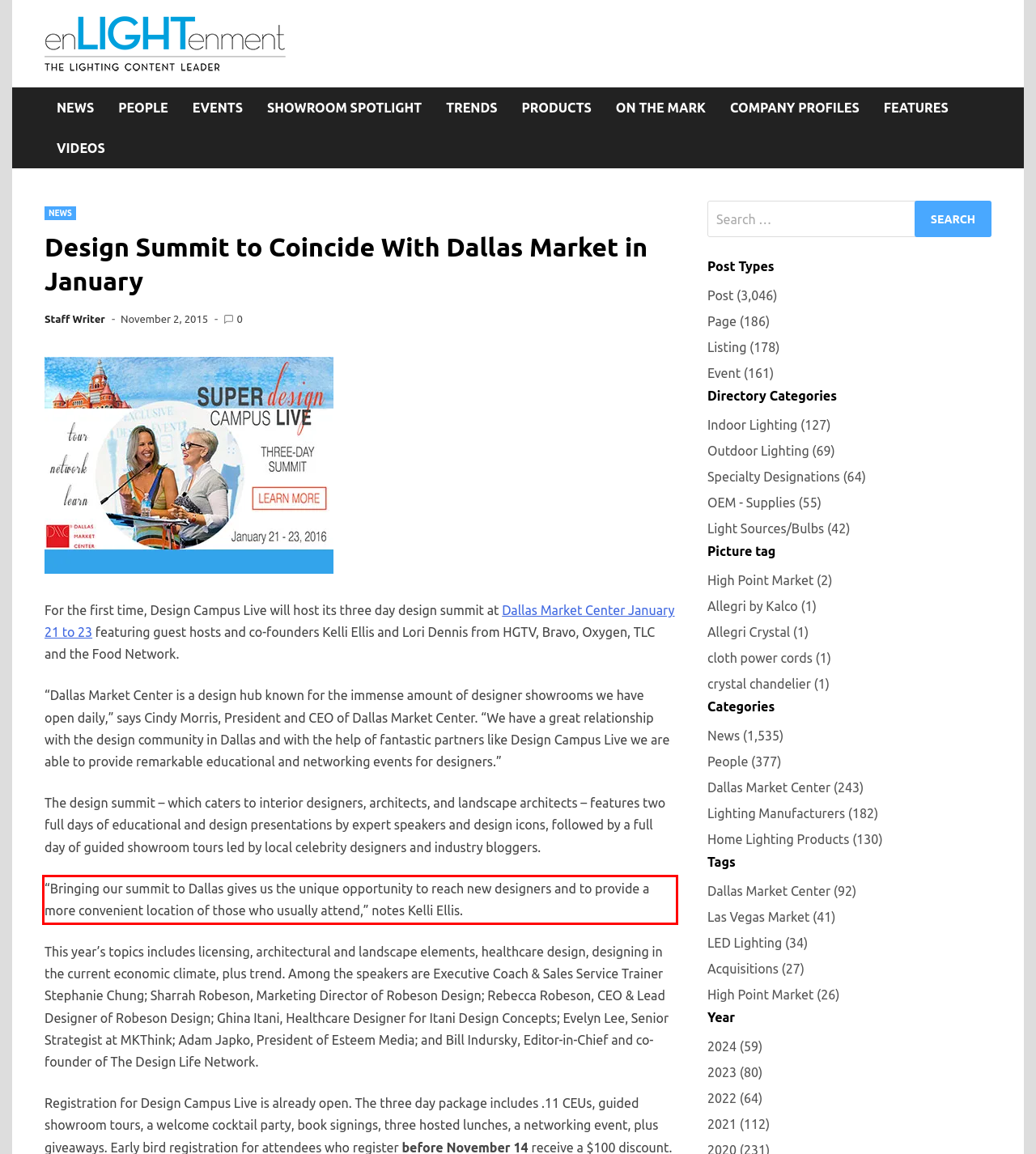Please analyze the provided webpage screenshot and perform OCR to extract the text content from the red rectangle bounding box.

“Bringing our summit to Dallas gives us the unique opportunity to reach new designers and to provide a more convenient location of those who usually attend,” notes Kelli Ellis.